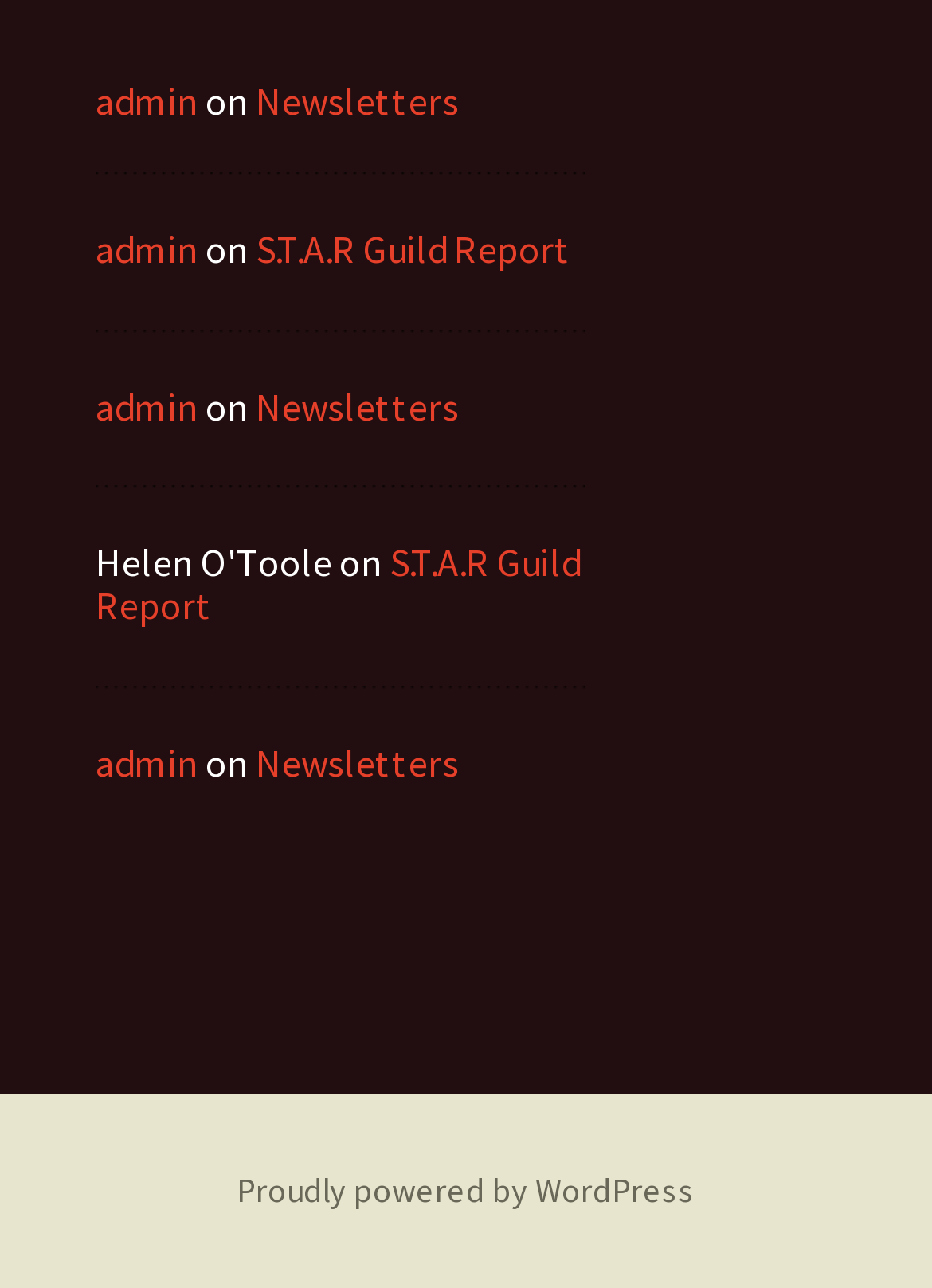Respond to the following question with a brief word or phrase:
What is the text next to the 'admin' link in the first article?

on